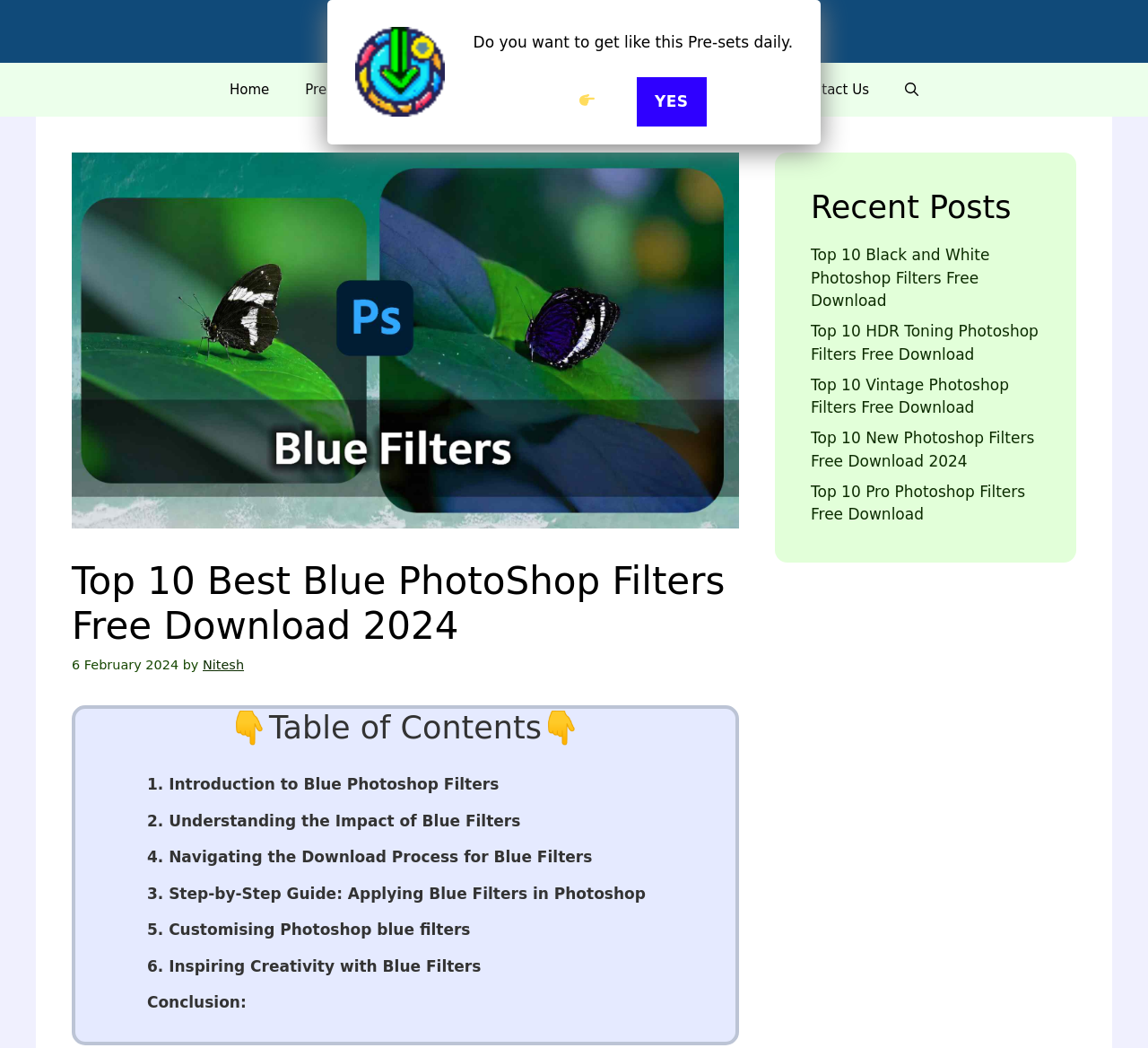Please find and generate the text of the main heading on the webpage.

Top 10 Best Blue PhotoShop Filters Free Download 2024